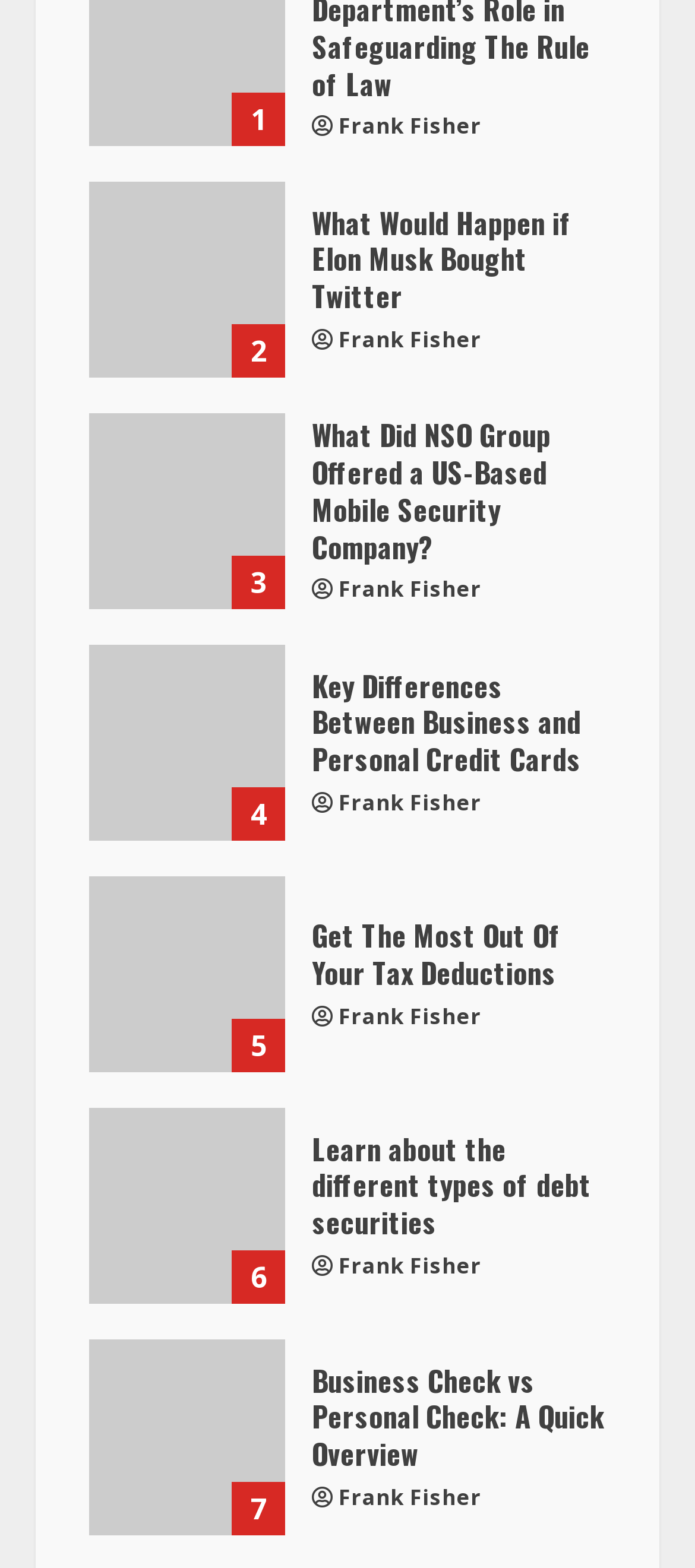Please locate the bounding box coordinates of the region I need to click to follow this instruction: "Explore the differences between business and personal credit cards".

[0.449, 0.425, 0.872, 0.496]